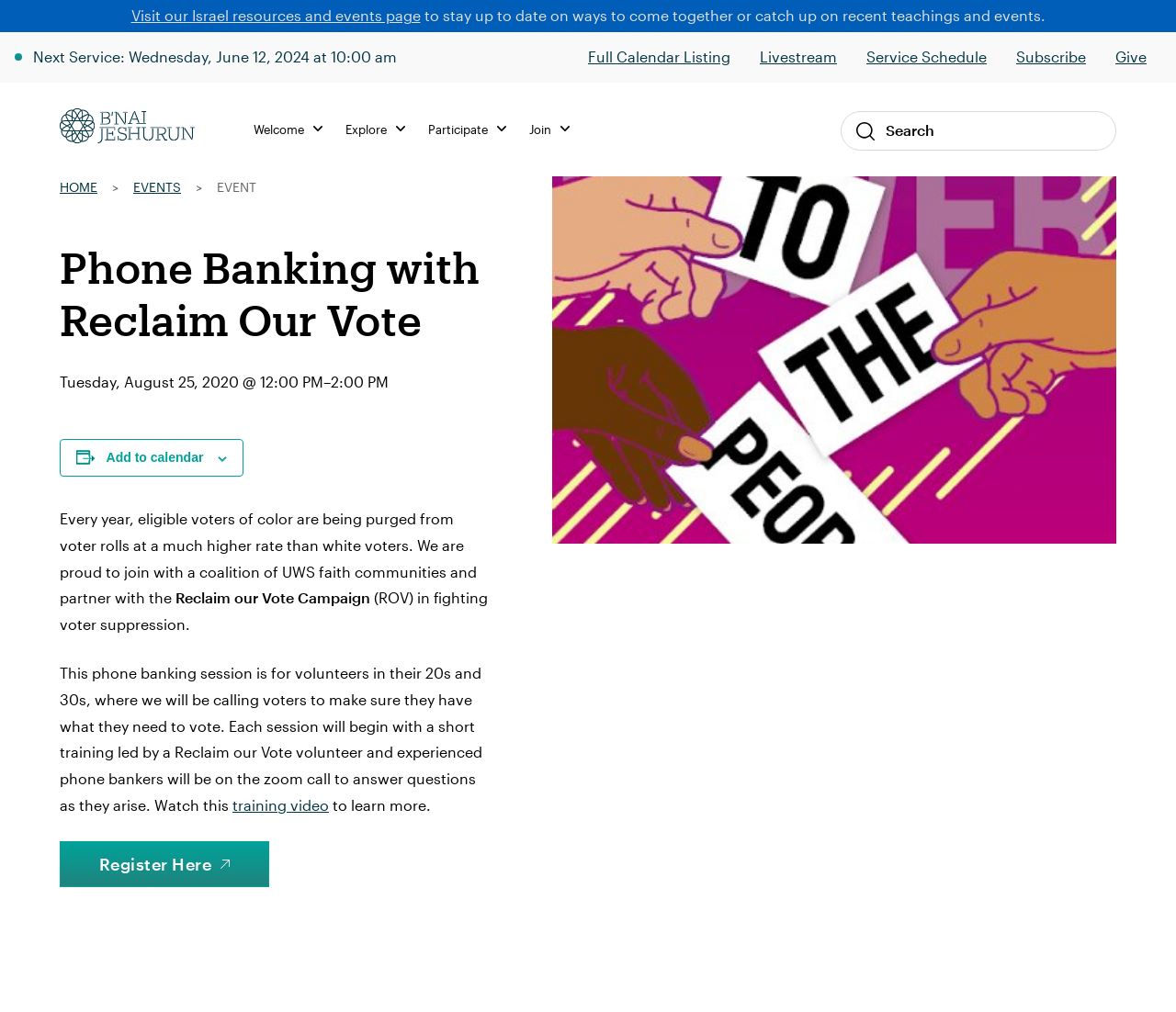Carefully examine the image and provide an in-depth answer to the question: What is the age range of the volunteers for this phone banking session?

I inferred this answer by reading the static text 'This phone banking session is for volunteers in their 20s and 30s...' which explicitly states the age range of the volunteers.